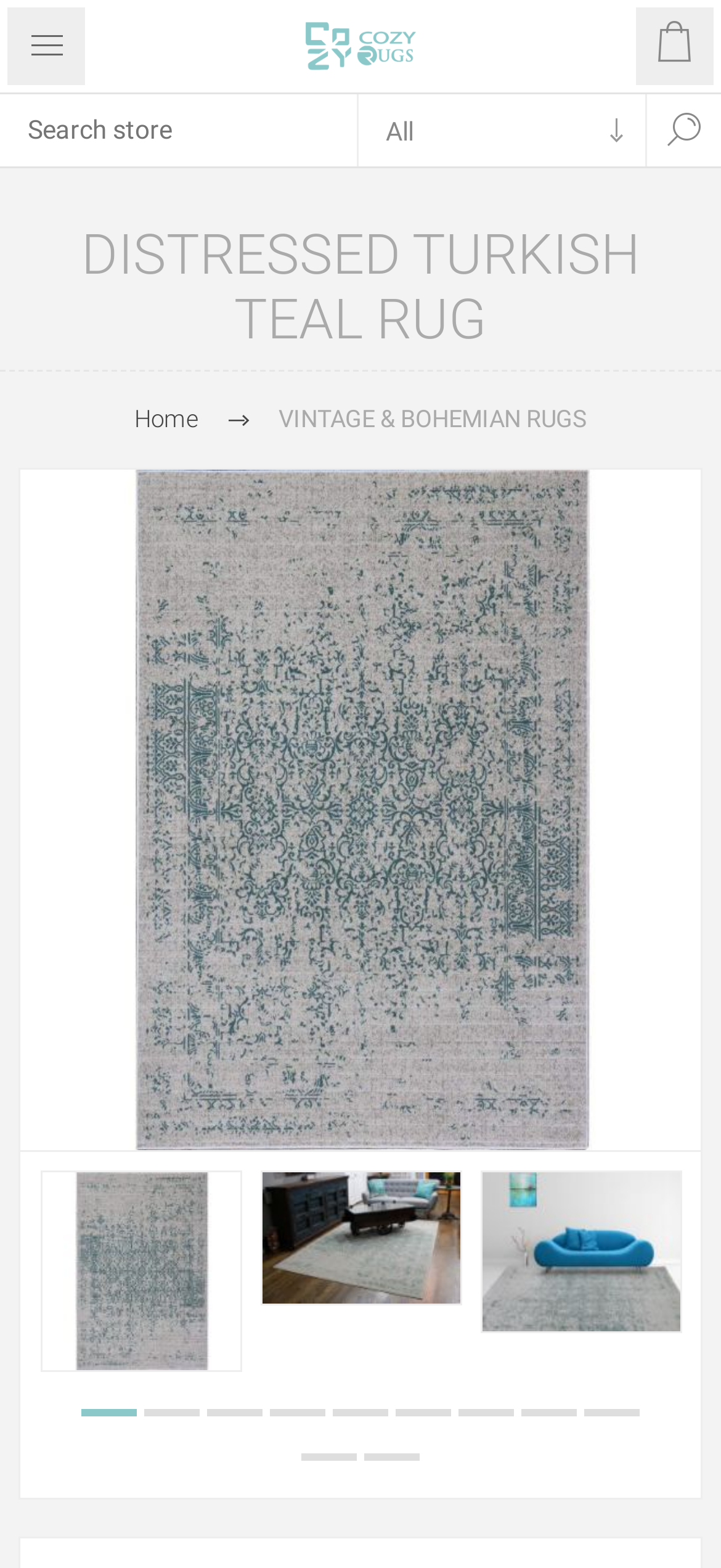Identify the bounding box coordinates for the element you need to click to achieve the following task: "Click on the shopping cart". Provide the bounding box coordinates as four float numbers between 0 and 1, in the form [left, top, right, bottom].

[0.872, 0.0, 1.0, 0.059]